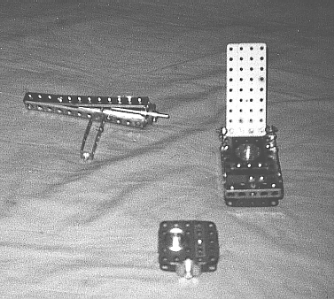Provide a brief response to the question below using a single word or phrase: 
What is the finish of the metallic construction pieces?

Shiny, metallic